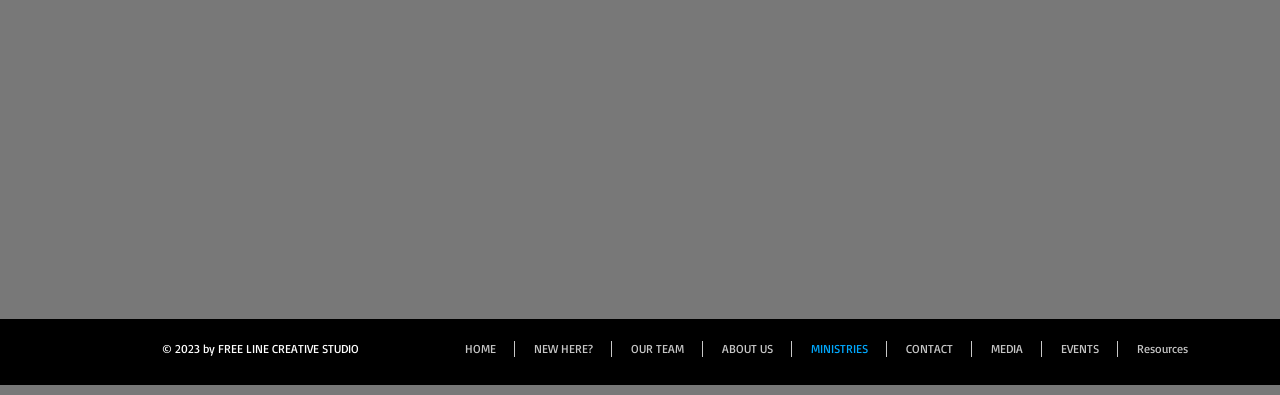Could you provide the bounding box coordinates for the portion of the screen to click to complete this instruction: "Click the 'Navigation Menu' button"?

None